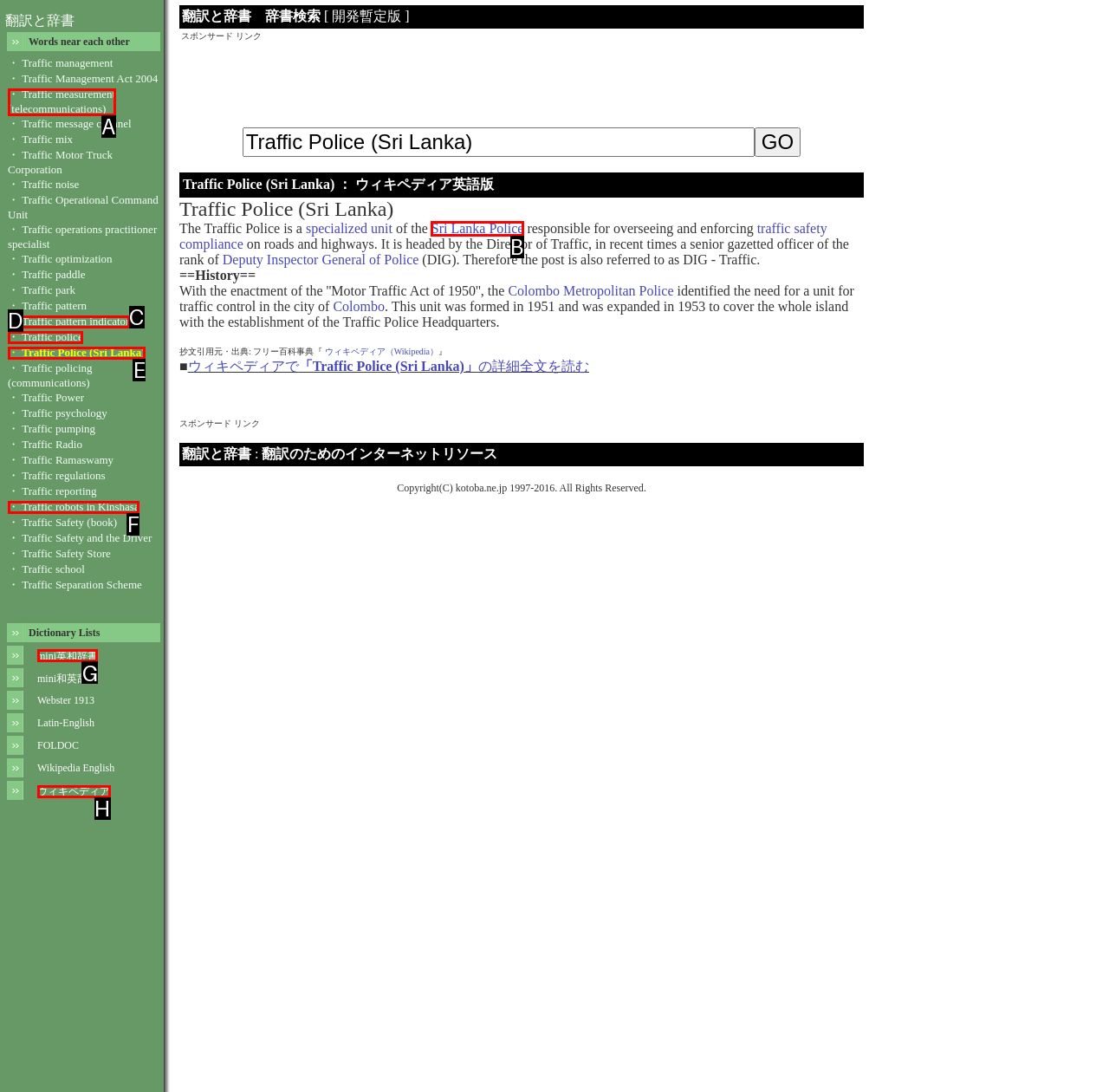From the given options, tell me which letter should be clicked to complete this task: go to the mini English-Japanese dictionary
Answer with the letter only.

G